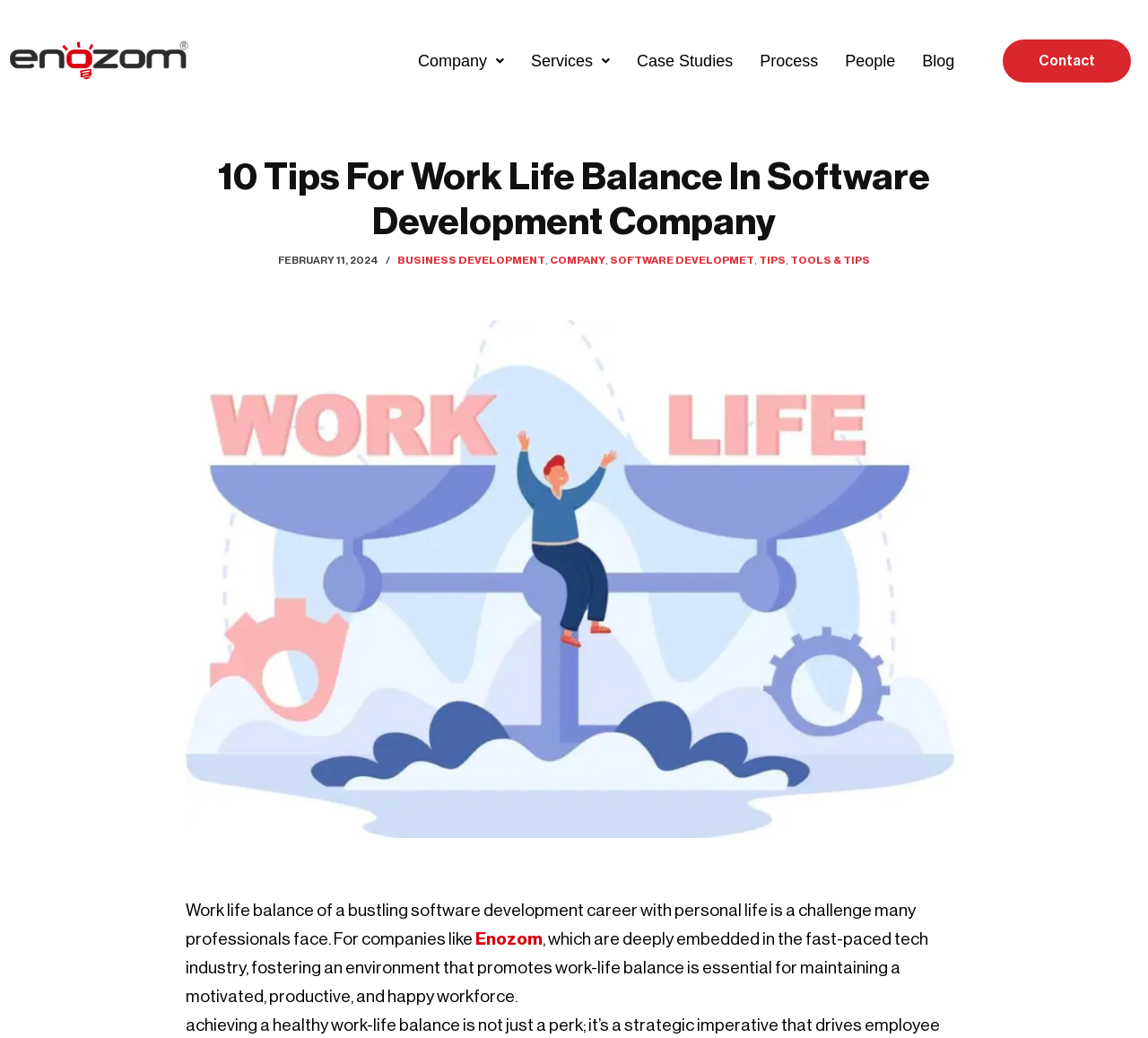Provide a short answer to the following question with just one word or phrase: What is the company name in the logo?

Enozom